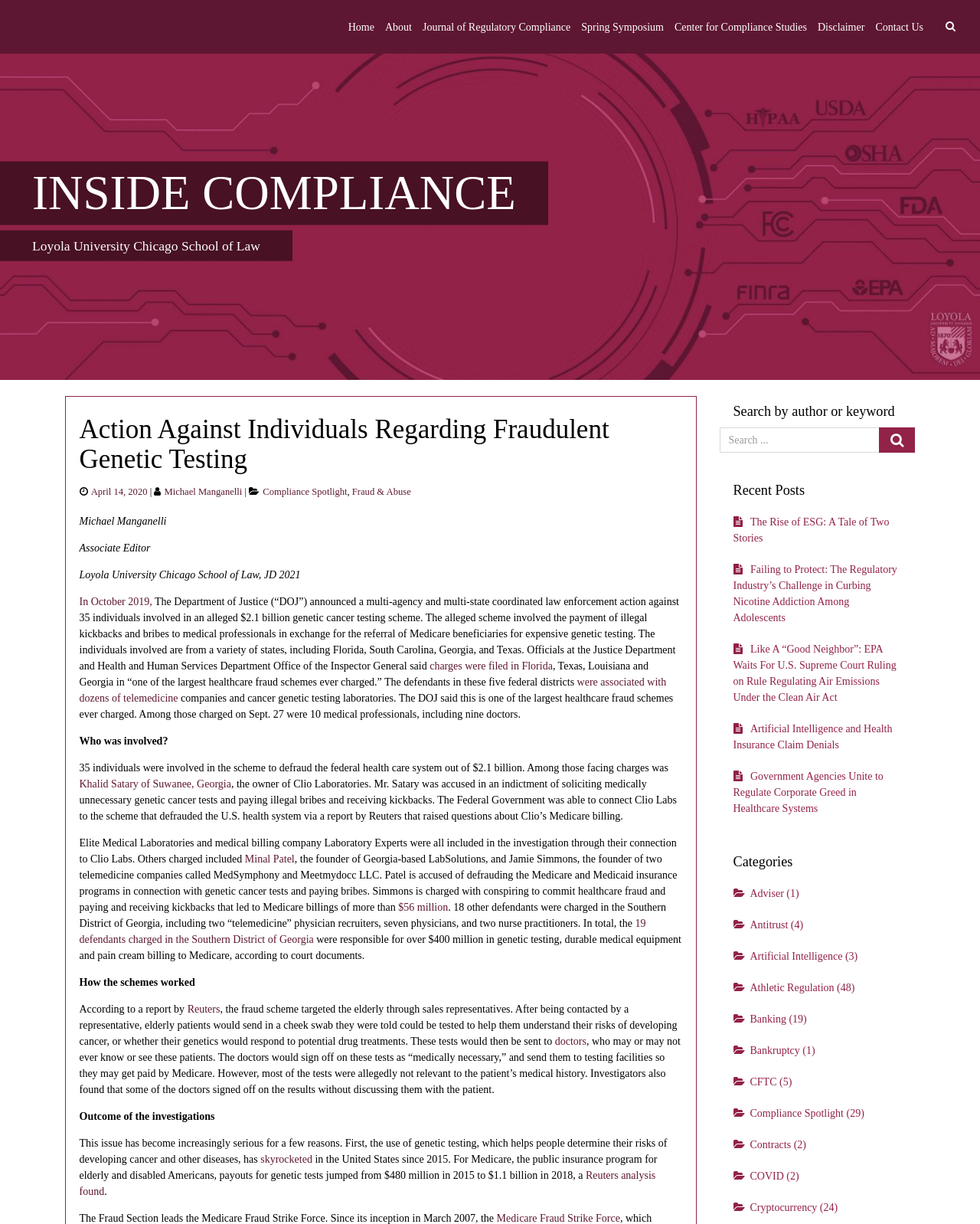Please find and report the bounding box coordinates of the element to click in order to perform the following action: "Search for a keyword". The coordinates should be expressed as four float numbers between 0 and 1, in the format [left, top, right, bottom].

[0.734, 0.349, 0.898, 0.37]